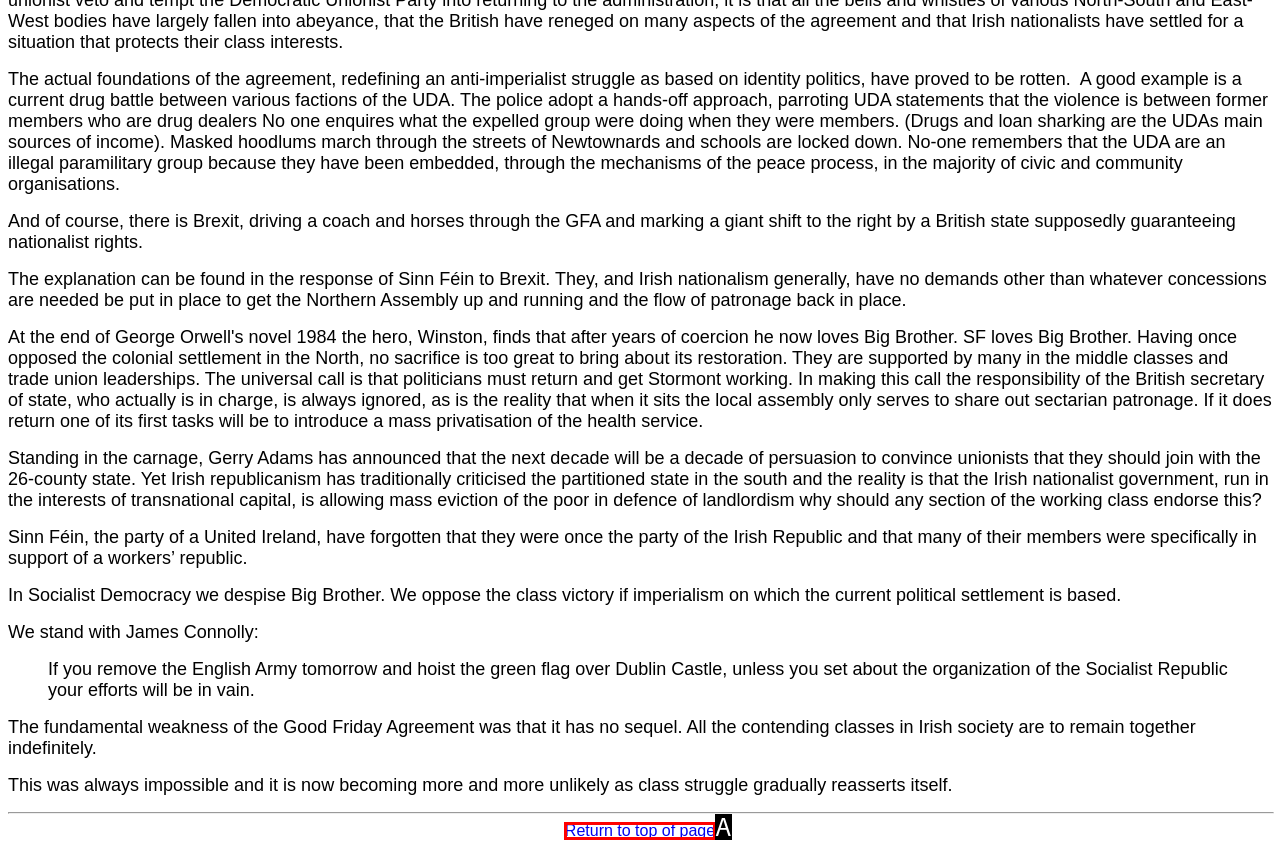Find the UI element described as: Return to top of page
Reply with the letter of the appropriate option.

A